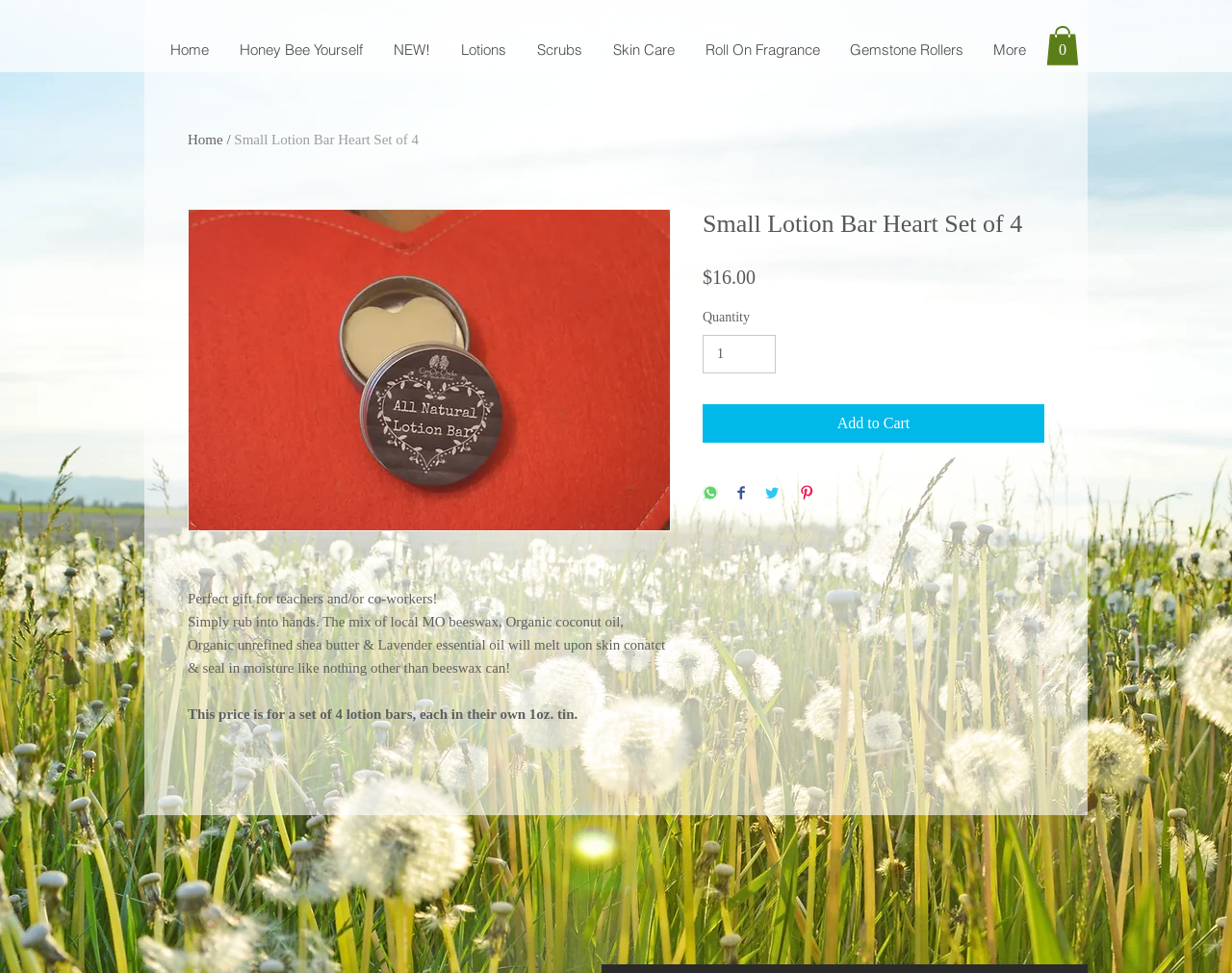Pinpoint the bounding box coordinates for the area that should be clicked to perform the following instruction: "Go to 'Home' page".

[0.126, 0.035, 0.181, 0.067]